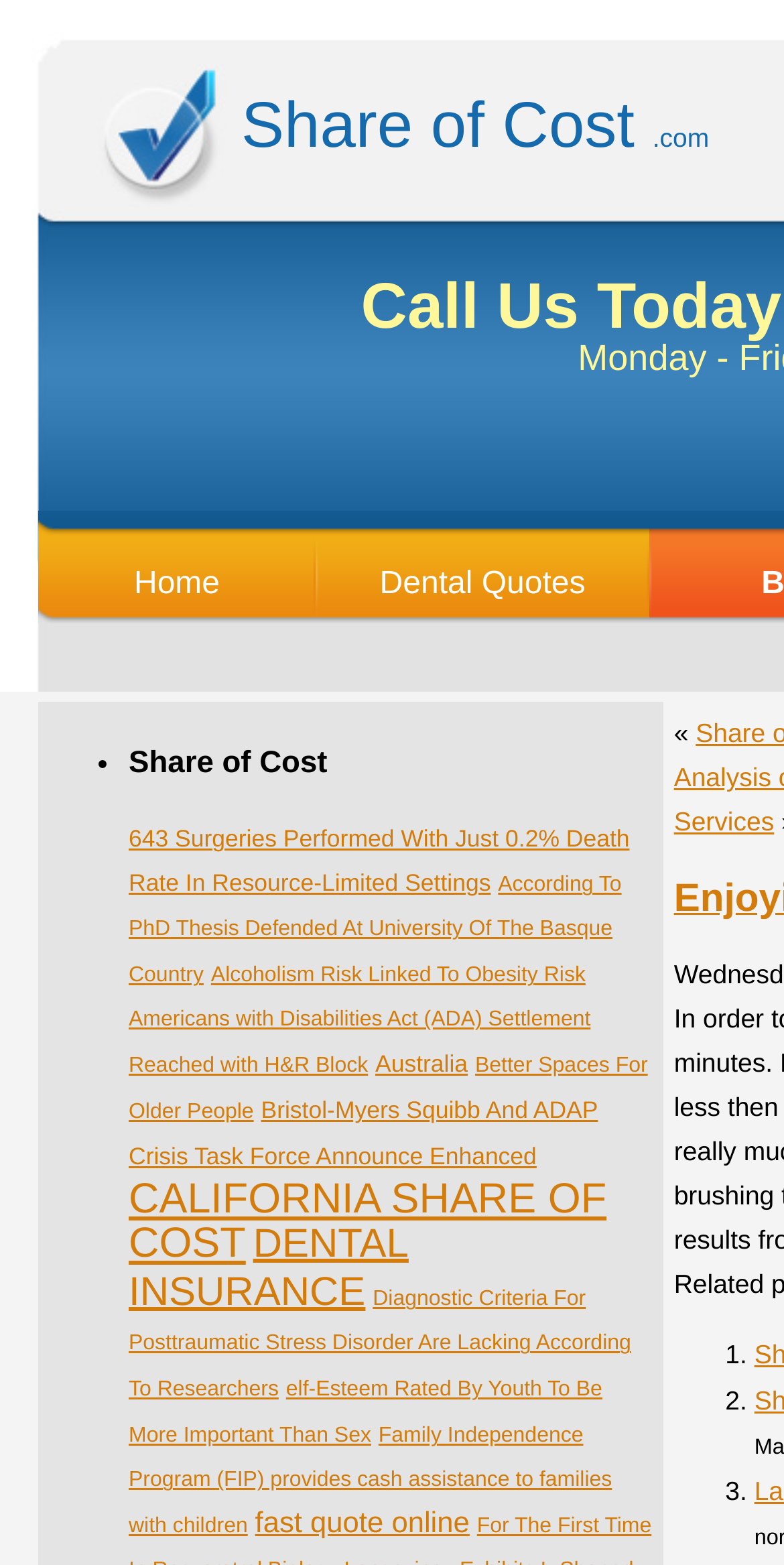How many links are under 'Dental Quotes'?
Using the image provided, answer with just one word or phrase.

15